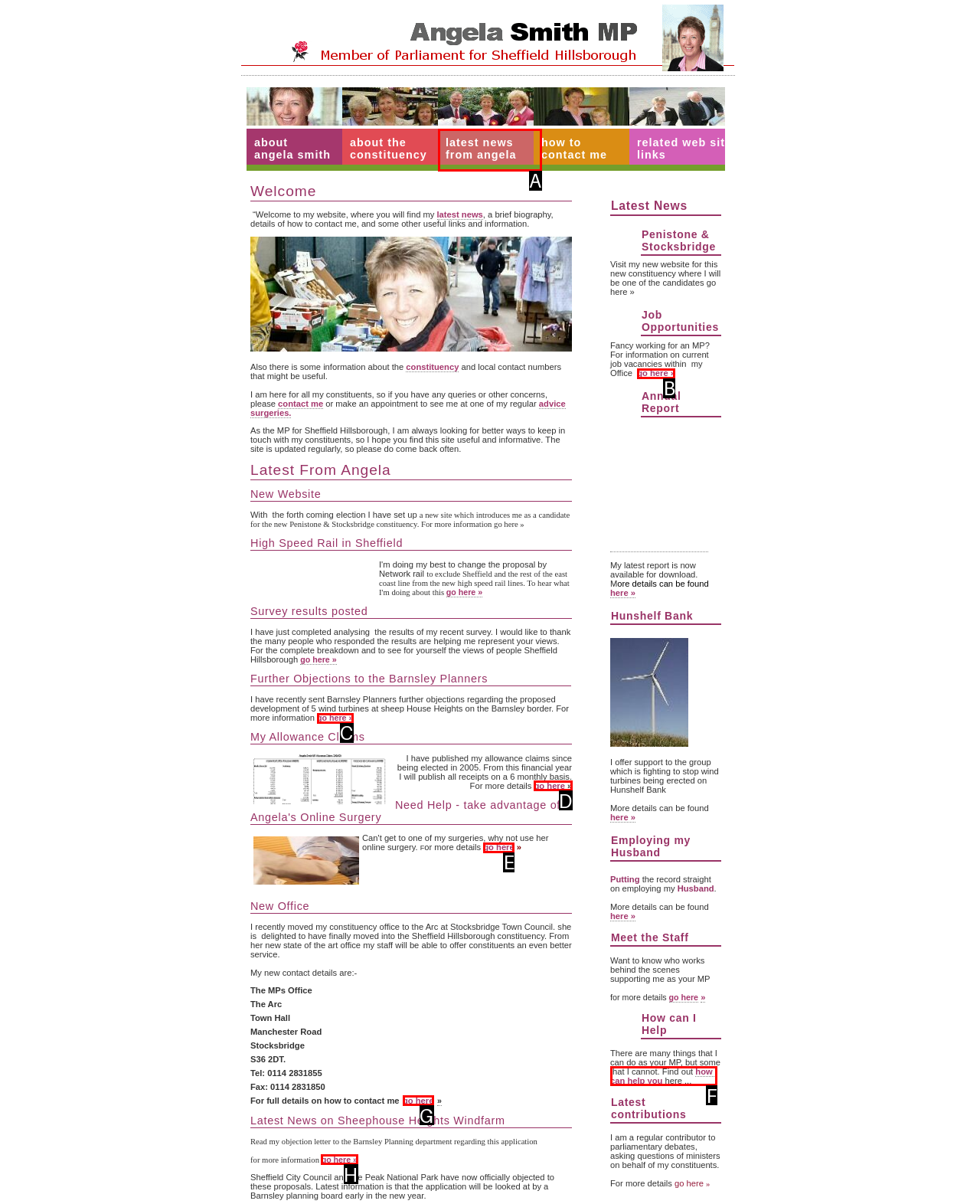Using the description: how I can help you, find the HTML element that matches it. Answer with the letter of the chosen option.

F